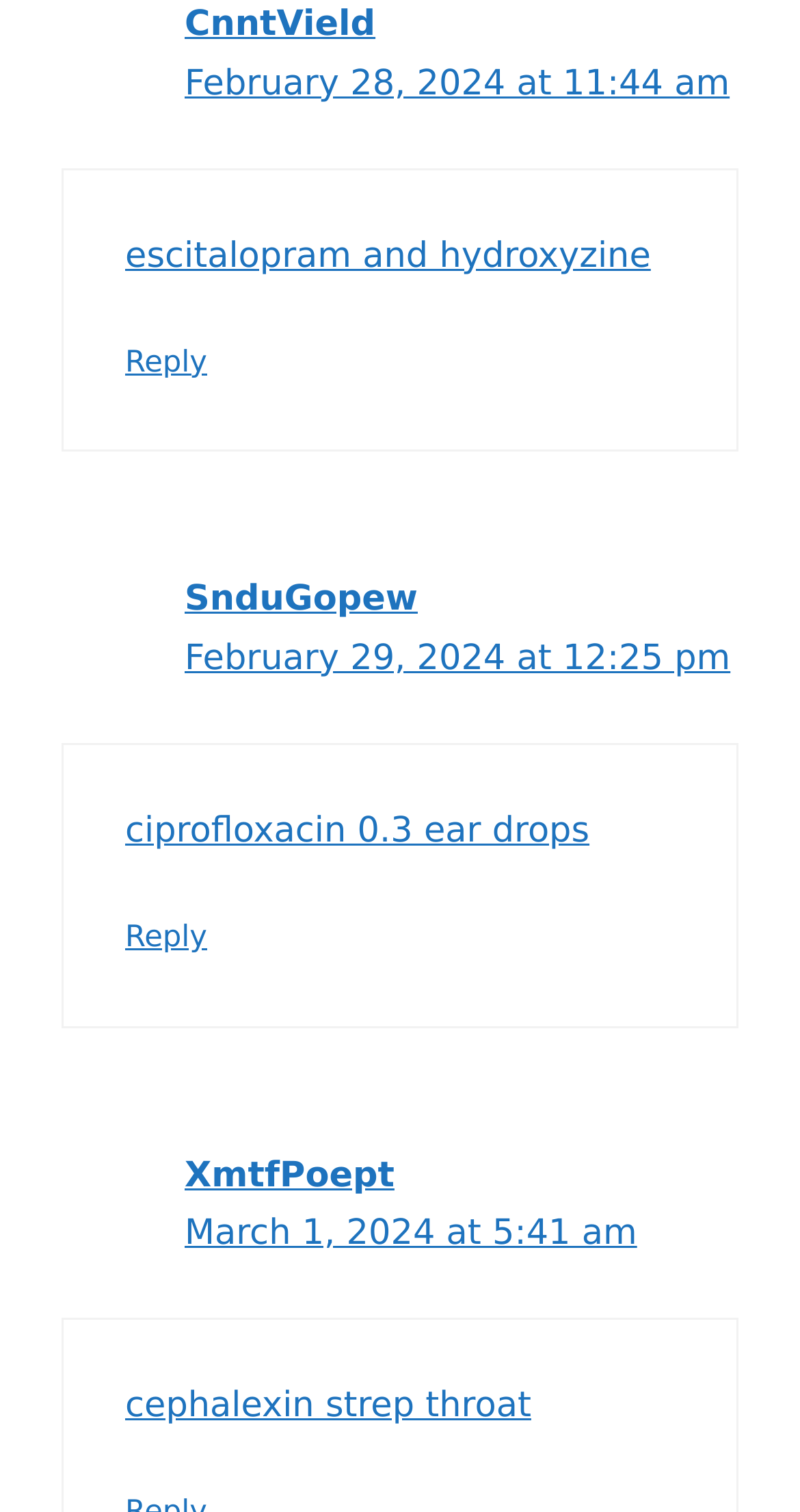How many comments are there?
Give a detailed response to the question by analyzing the screenshot.

I counted the number of 'Comment meta' sections, which are 3, indicating that there are 3 comments on this webpage.